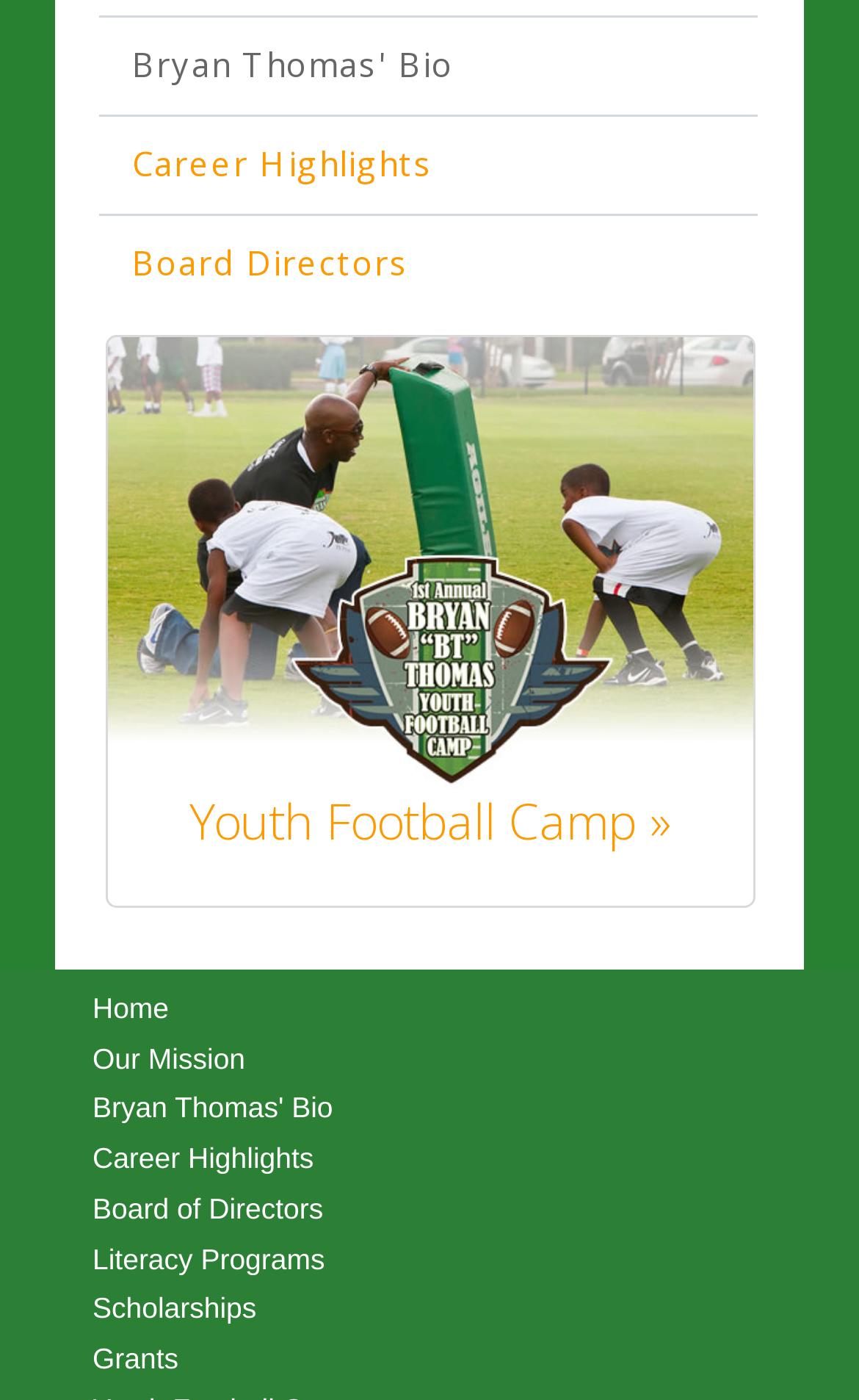Identify the bounding box coordinates for the element you need to click to achieve the following task: "visit Youth Football Camp". Provide the bounding box coordinates as four float numbers between 0 and 1, in the form [left, top, right, bottom].

[0.221, 0.561, 0.782, 0.608]